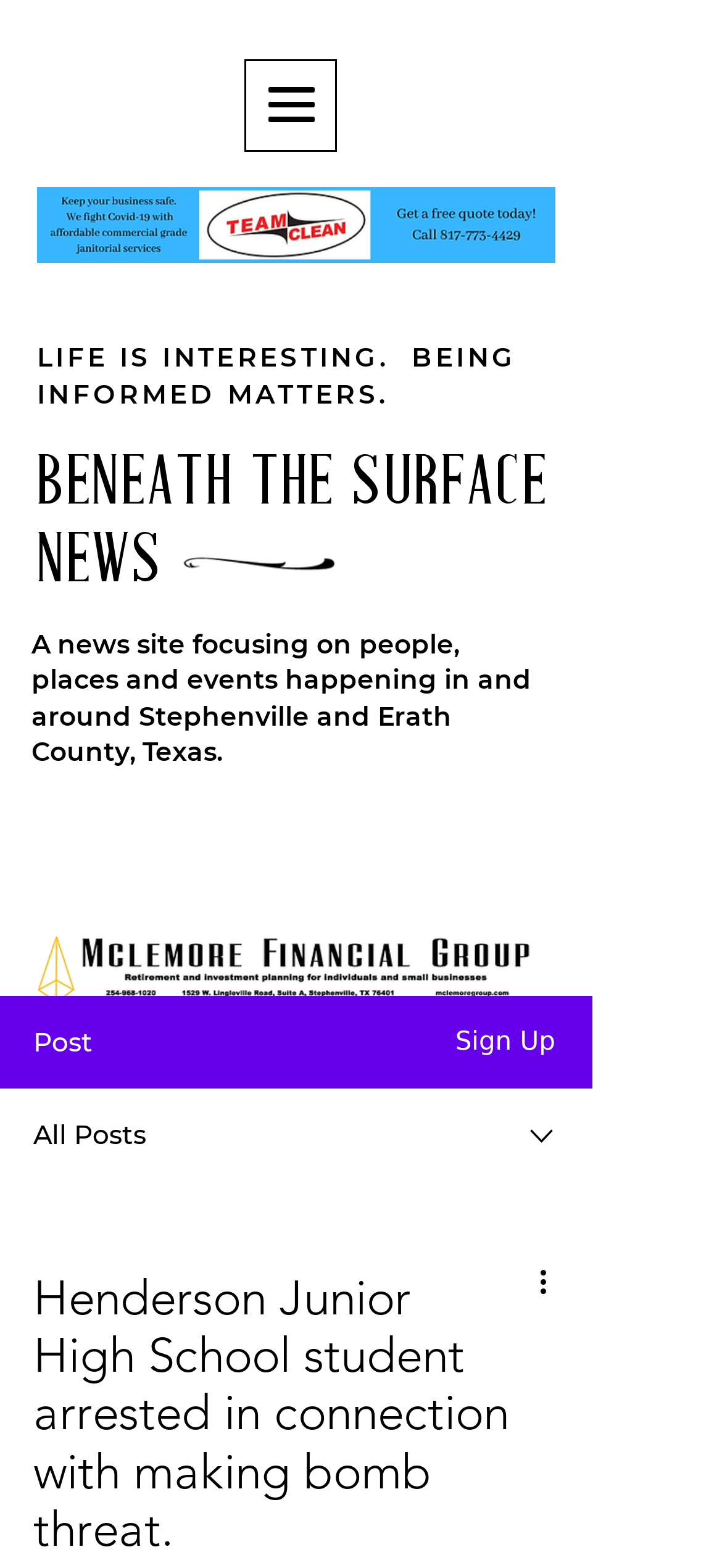What is the title of the section above the article?
Examine the image and give a concise answer in one word or a short phrase.

BENEATH THE SURFACE